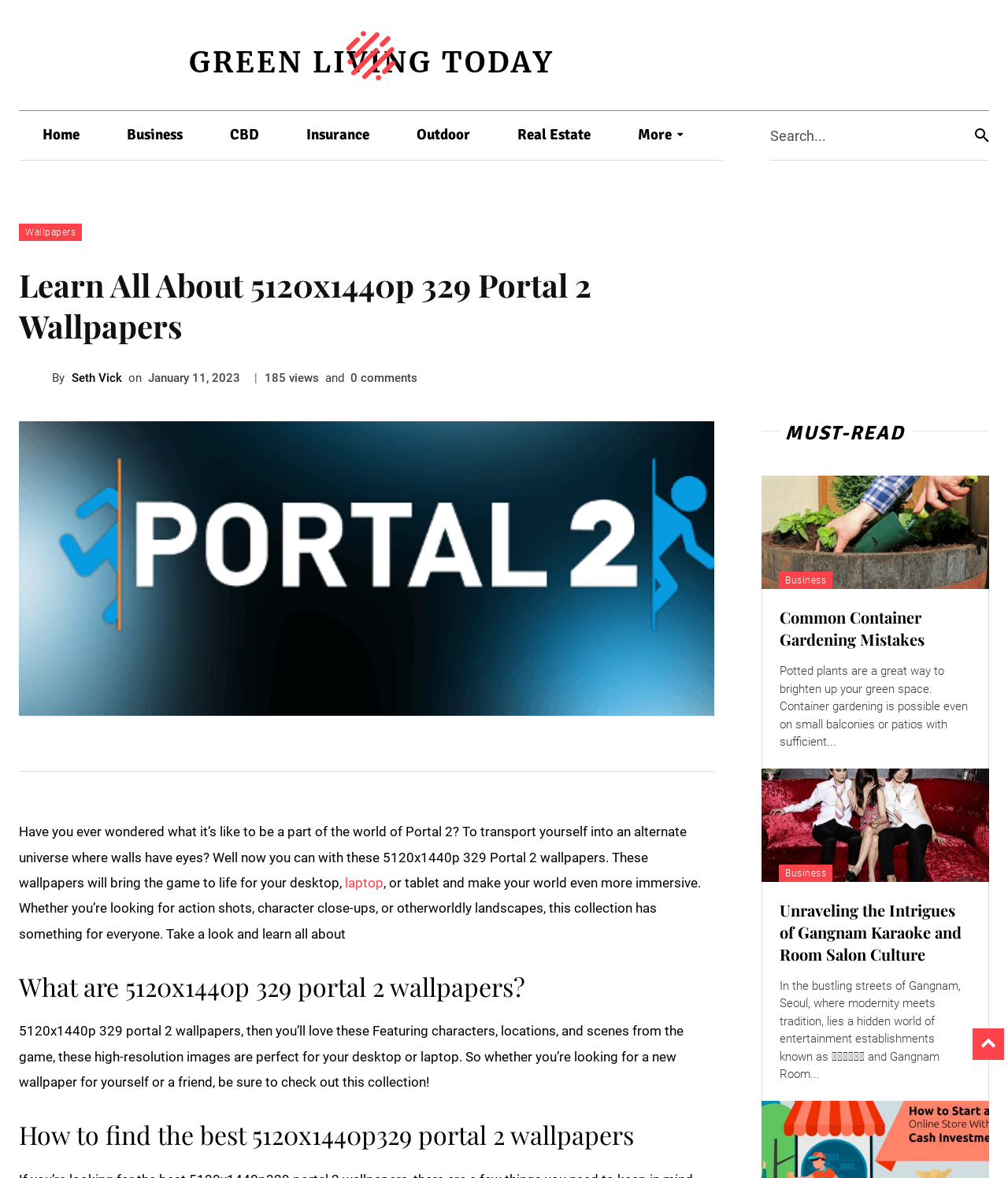What is the main topic of this webpage?
Based on the image, provide a one-word or brief-phrase response.

Portal 2 Wallpapers